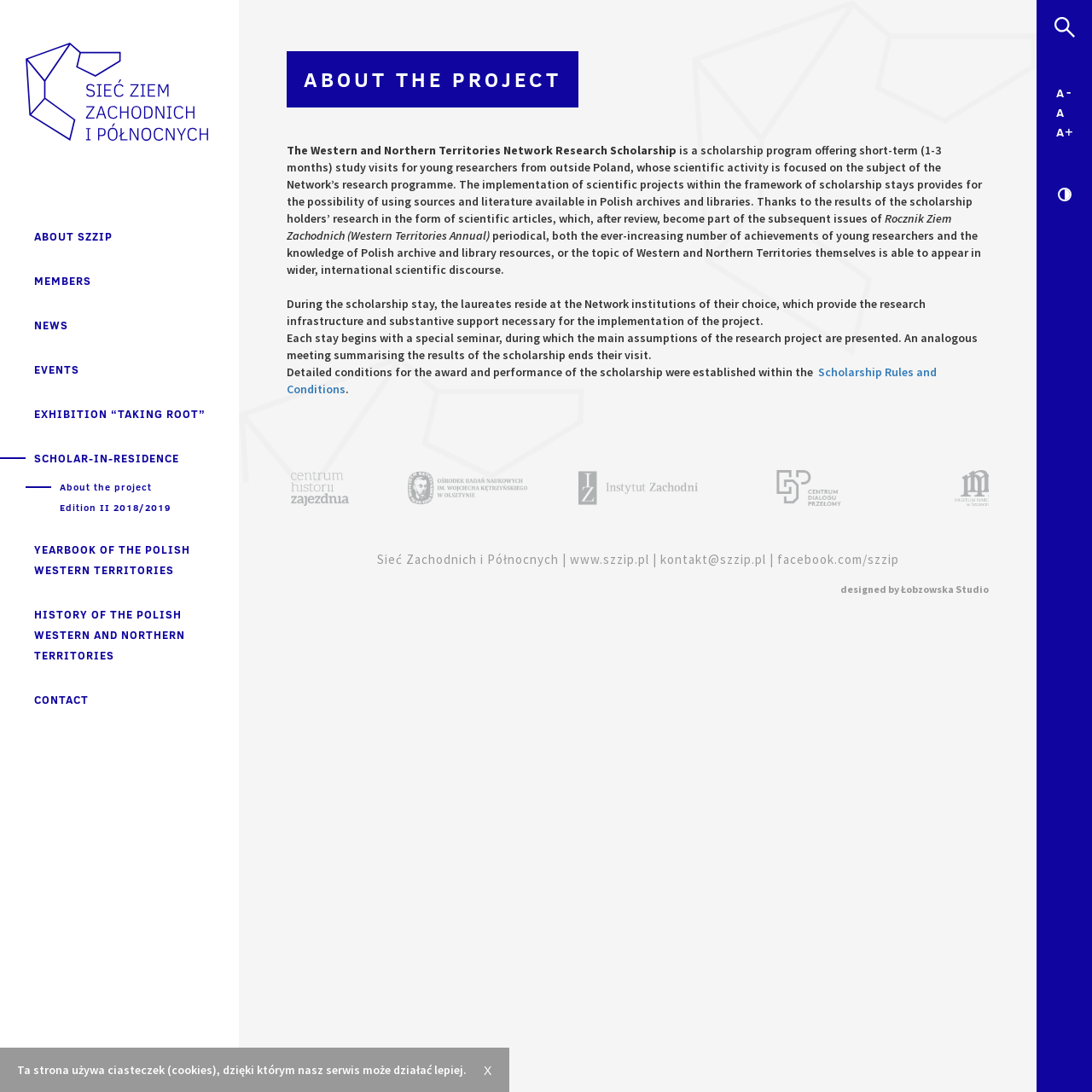Please answer the following question using a single word or phrase: 
What is the contact email address of the organization?

kontakt@szzip.pl